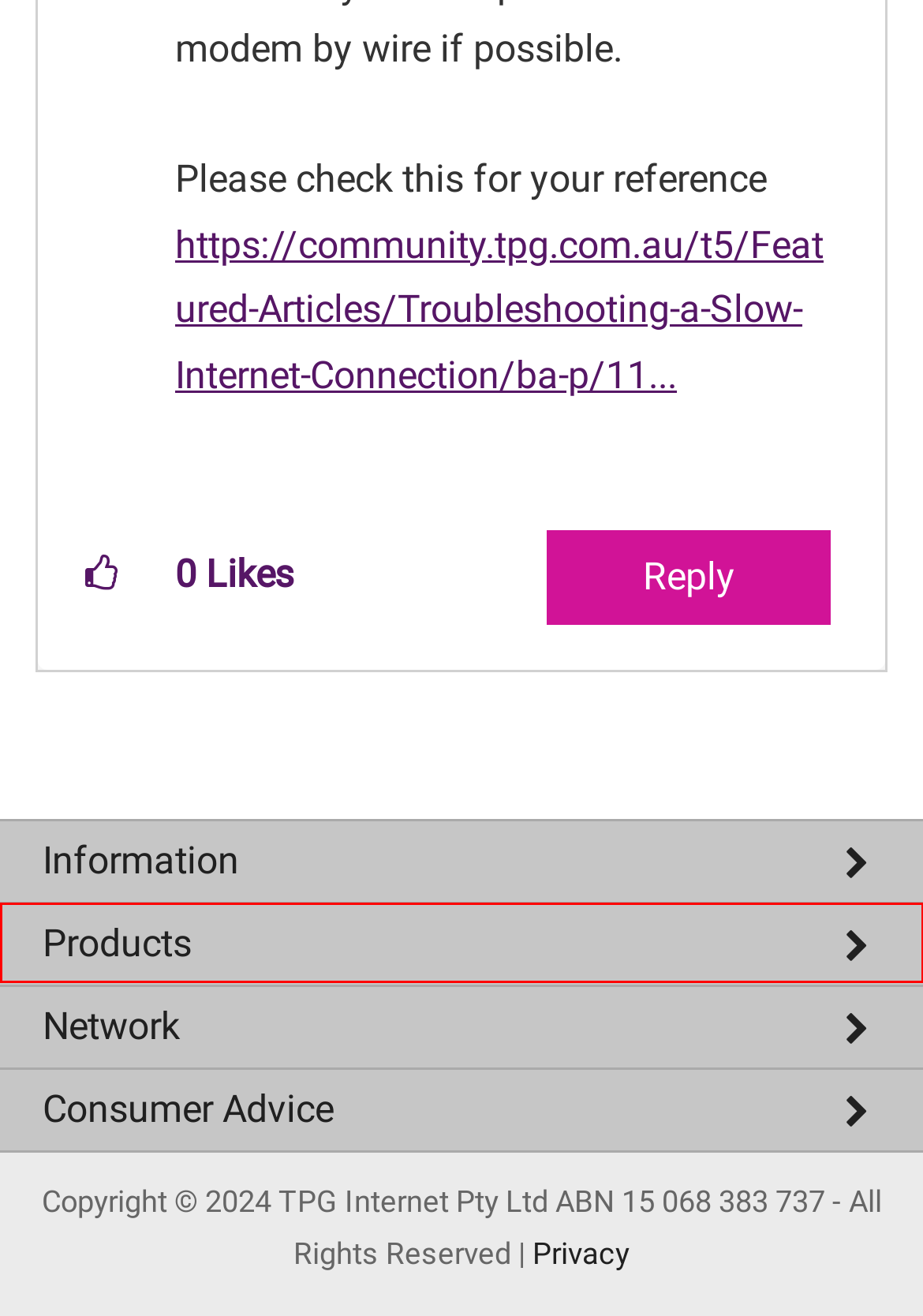You are given a webpage screenshot where a red bounding box highlights an element. Determine the most fitting webpage description for the new page that loads after clicking the element within the red bounding box. Here are the candidates:
A. 5G Home Broadband Internet Plans | TPG
B. TPG Privacy Policy
C. Home Wireless Broadband Plan on 4G network | TPG
D. Awards | TPG website
E. Troubleshooting NBN Speed - TPG Community
F. About us and our services | TPG
G. TPG Fibre Plans | TPG
H. Critical Information Summary

F